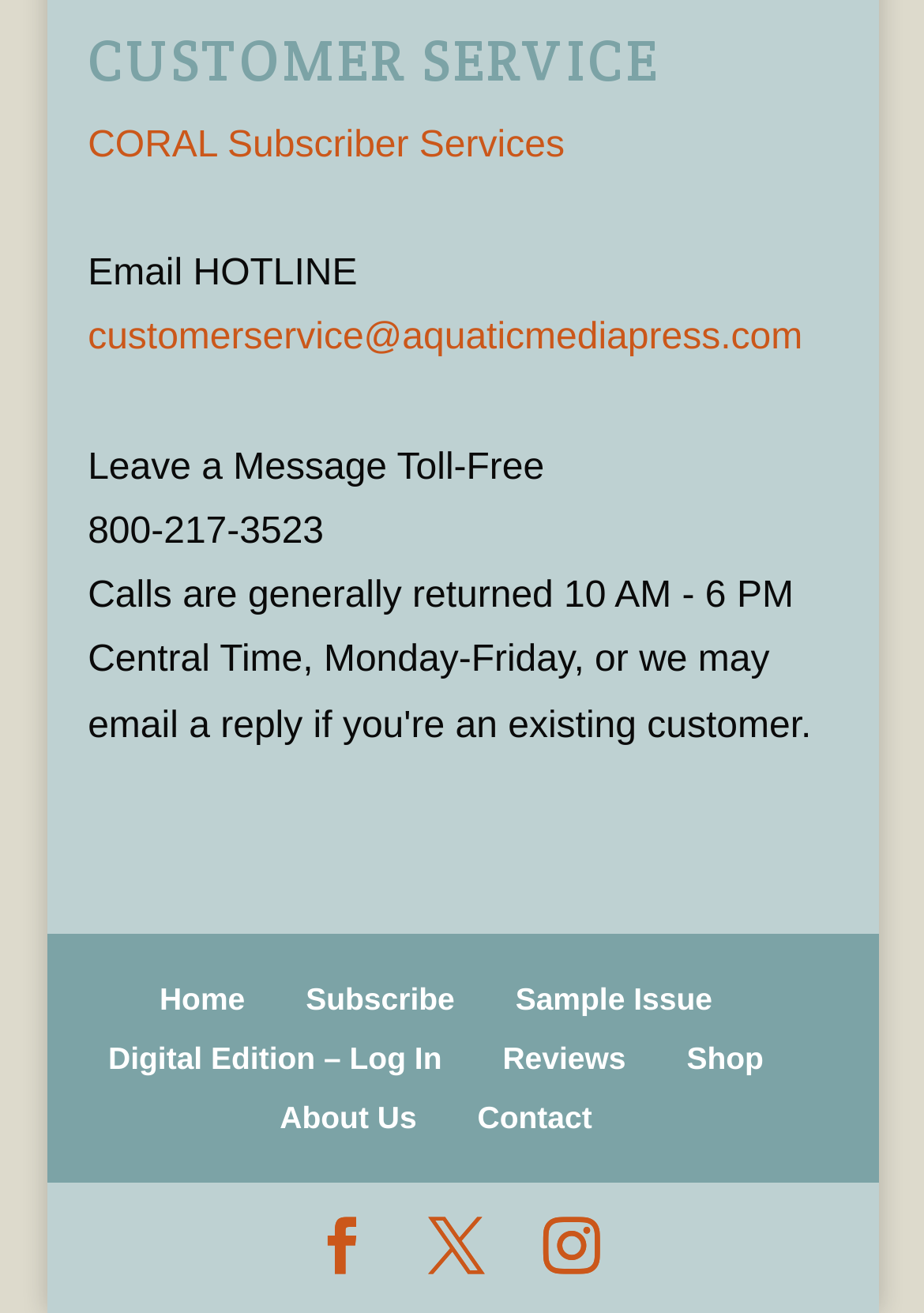Determine the bounding box for the UI element as described: "Sample Issue". The coordinates should be represented as four float numbers between 0 and 1, formatted as [left, top, right, bottom].

[0.558, 0.747, 0.771, 0.774]